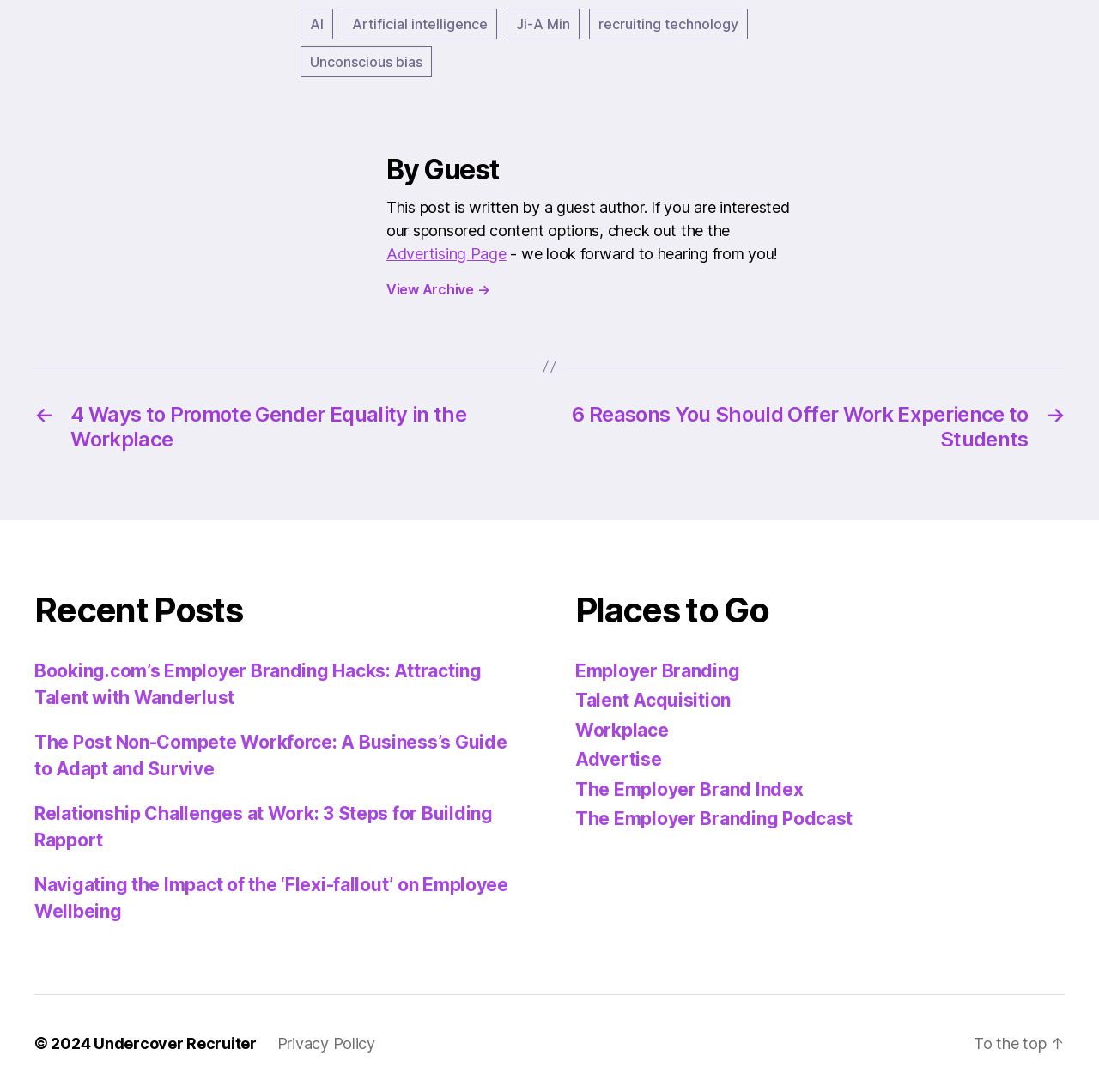Extract the bounding box coordinates for the UI element described by the text: "Advertise". The coordinates should be in the form of [left, top, right, bottom] with values between 0 and 1.

[0.523, 0.686, 0.602, 0.705]